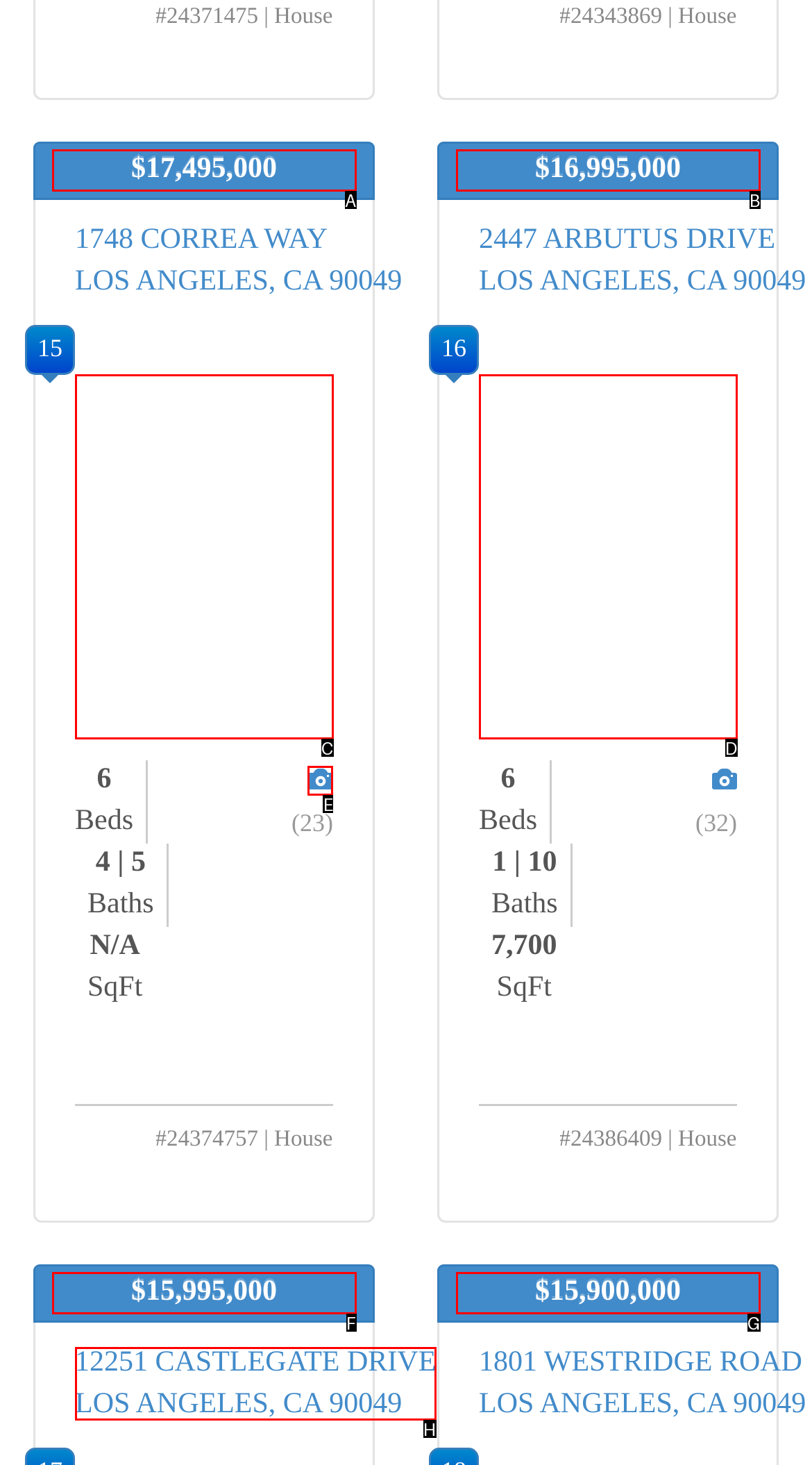From the given choices, indicate the option that best matches: aria-label="View Listing Details"
State the letter of the chosen option directly.

C